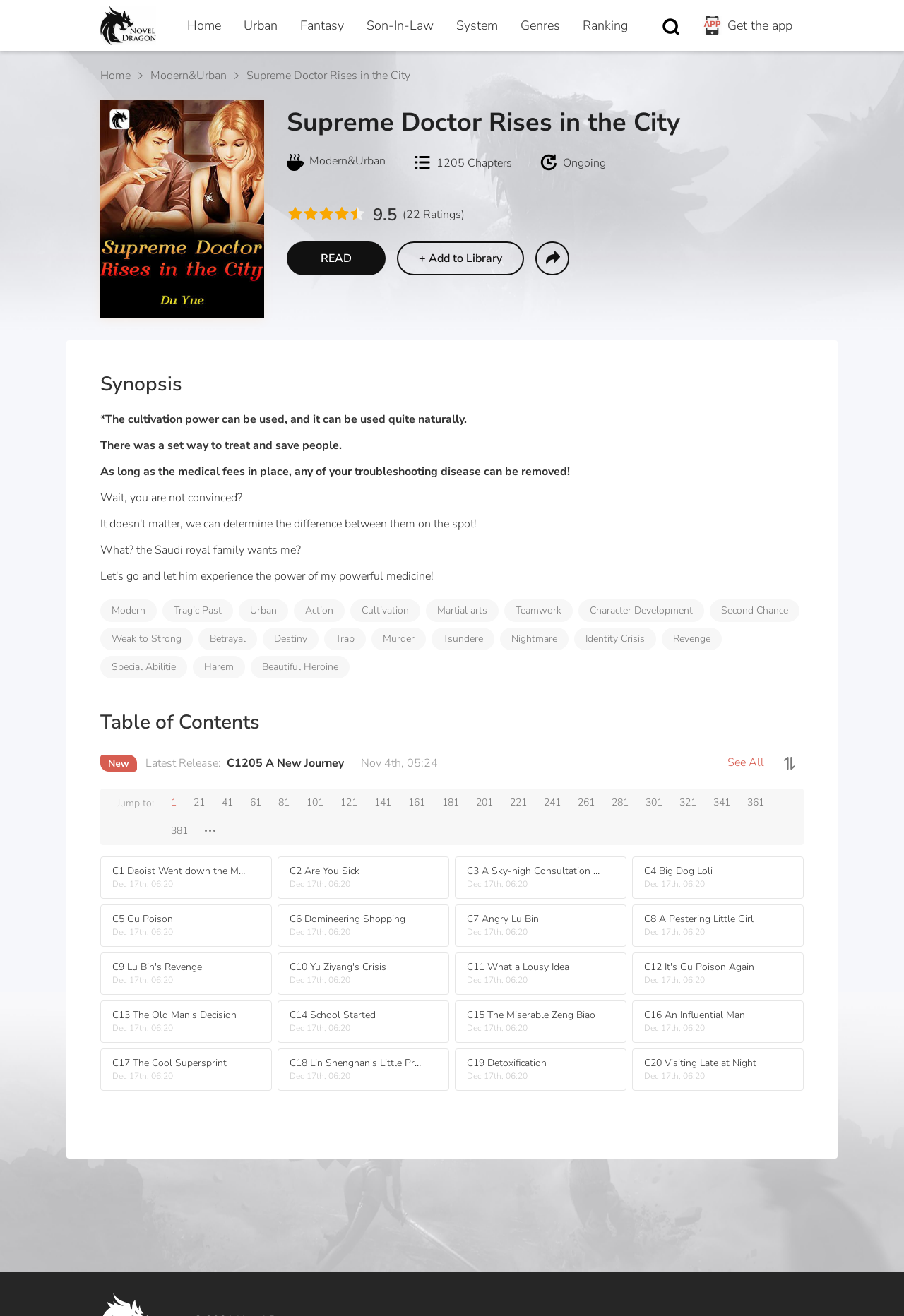Determine the bounding box coordinates in the format (top-left x, top-left y, bottom-right x, bottom-right y). Ensure all values are floating point numbers between 0 and 1. Identify the bounding box of the UI element described by: Home Link

None